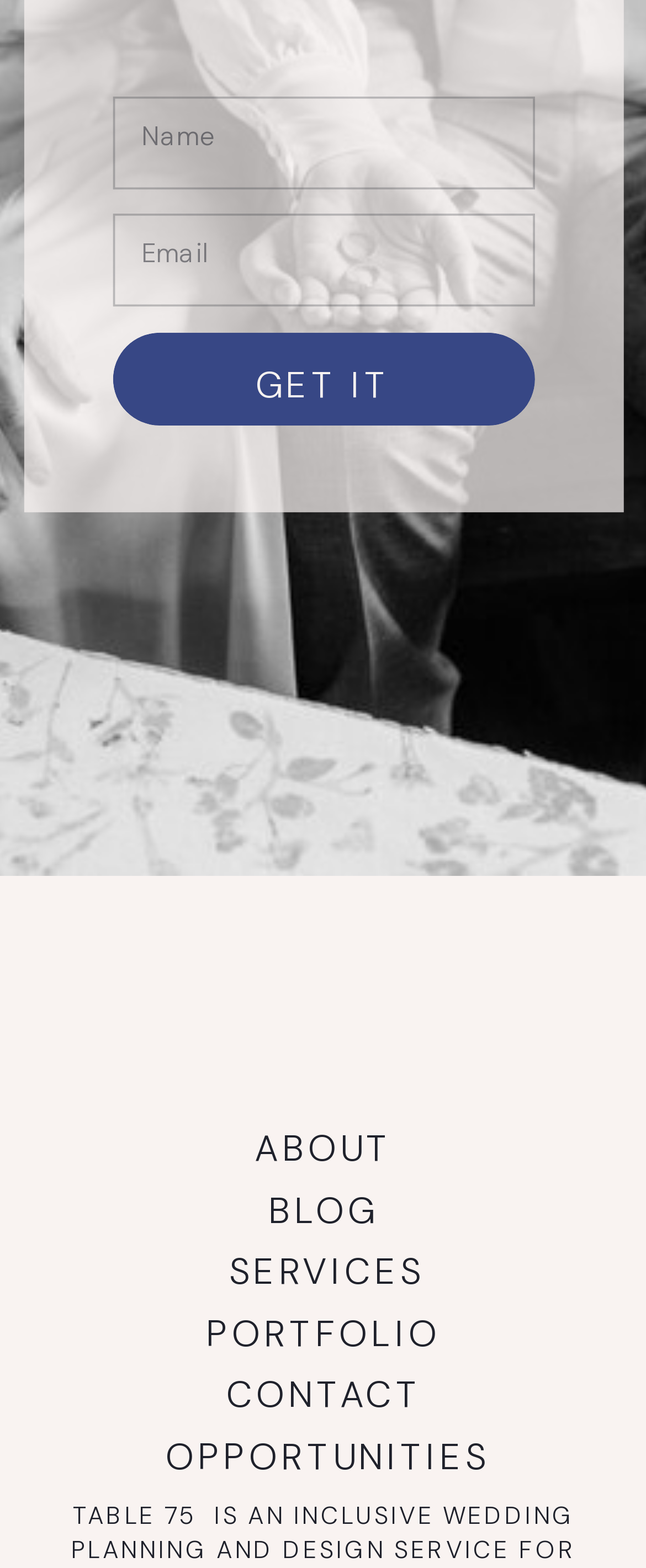Based on the image, give a detailed response to the question: How many links are in the footer?

I counted the links in the footer section, which are 'ABOUT', 'SERVICES', 'PORTFOLIO', 'BLOG', 'CONTACT', 'OPPORTUNITIES', and an empty link. Therefore, there are 7 links in the footer.